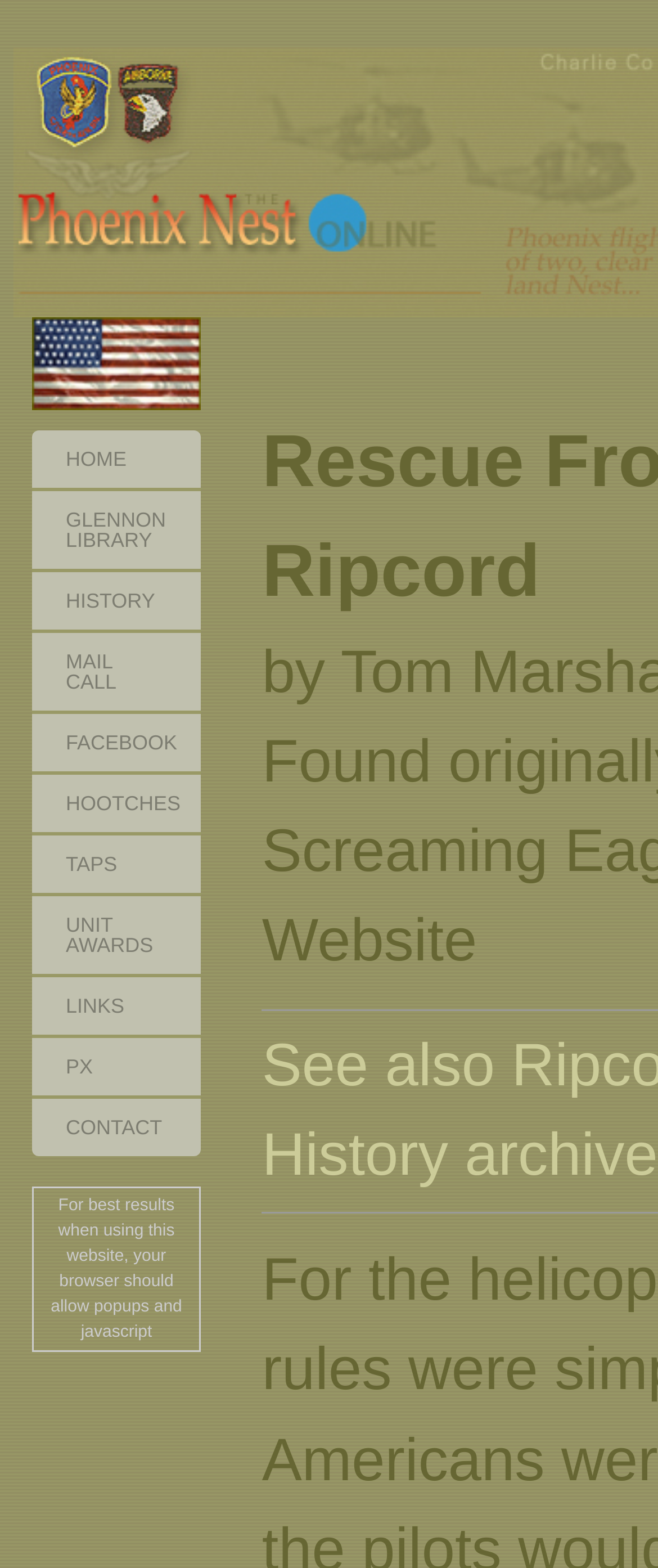Please reply to the following question with a single word or a short phrase:
How many columns are in the top table?

2